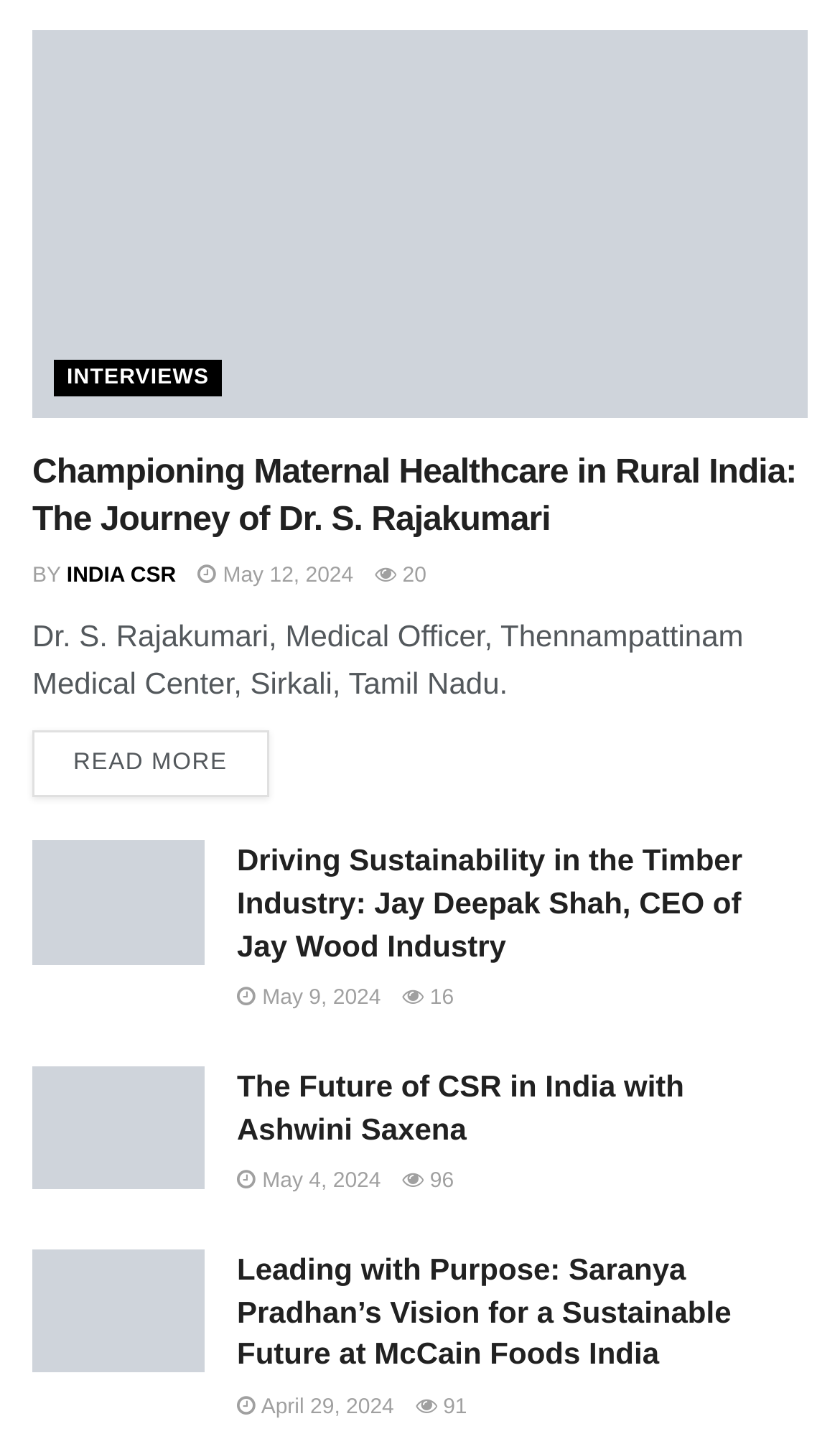Specify the bounding box coordinates for the region that must be clicked to perform the given instruction: "View October 2022".

None